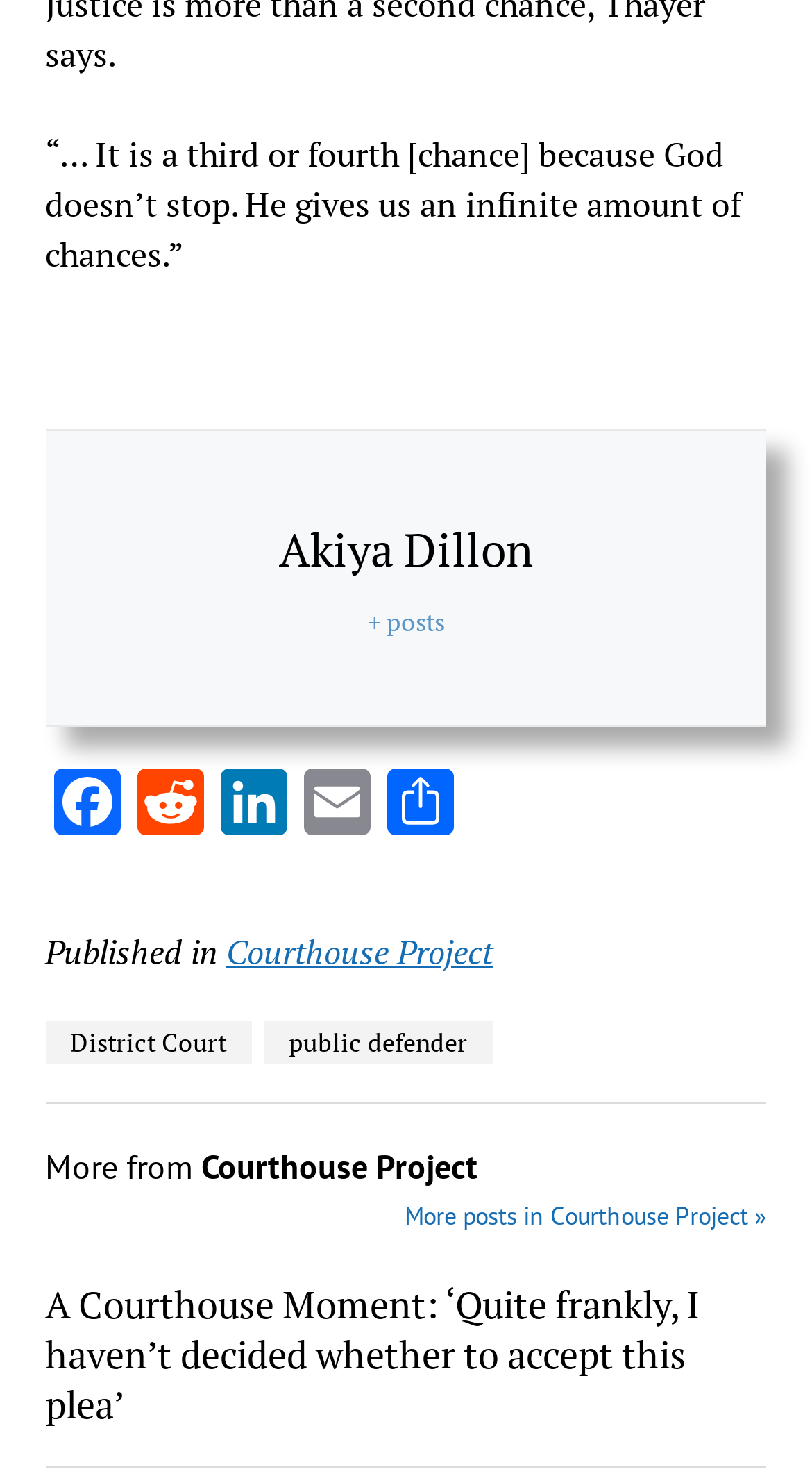Please determine the bounding box coordinates of the clickable area required to carry out the following instruction: "contact us". The coordinates must be four float numbers between 0 and 1, represented as [left, top, right, bottom].

None